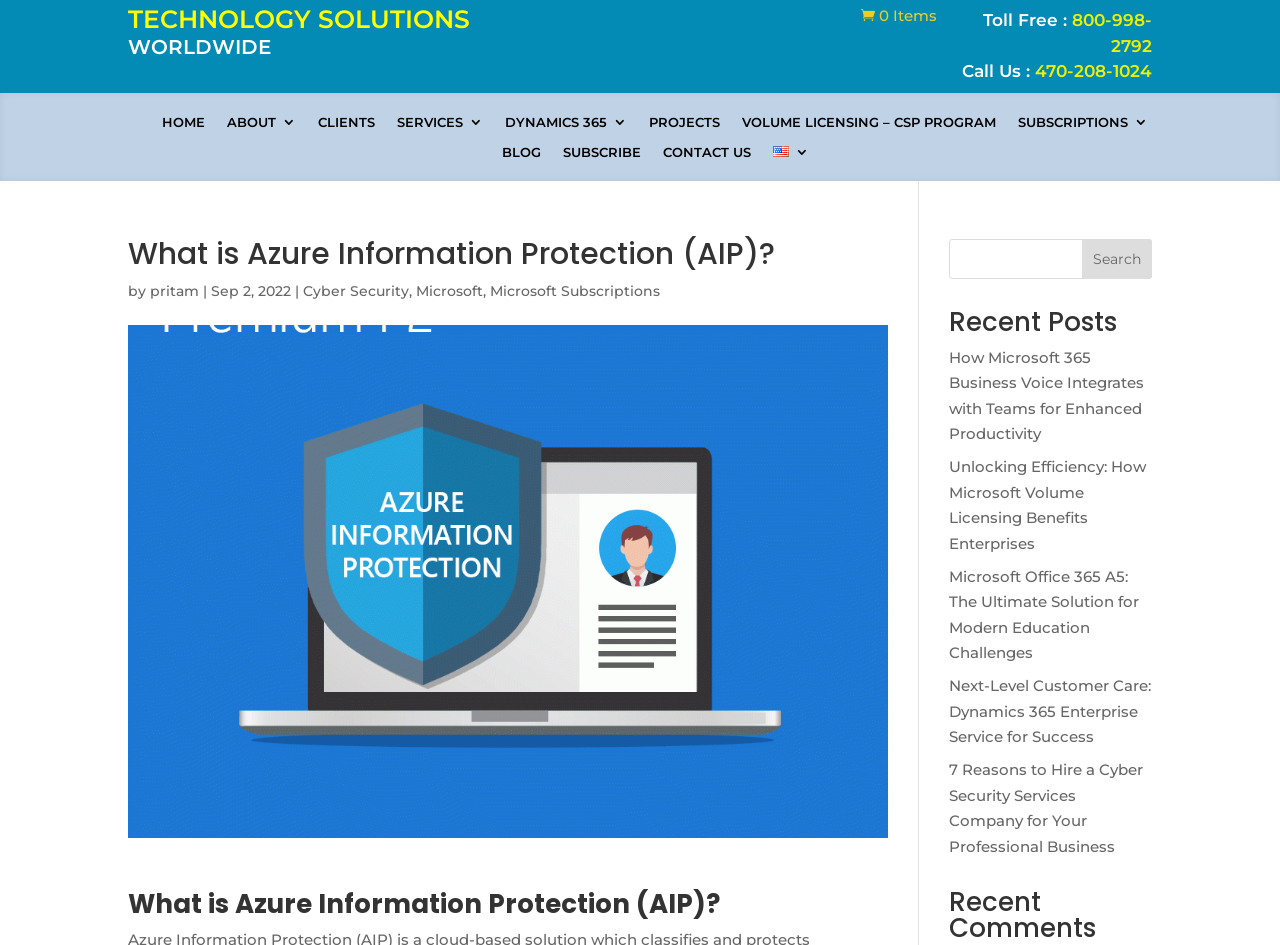Please find the top heading of the webpage and generate its text.

What is Azure Information Protection (AIP)?